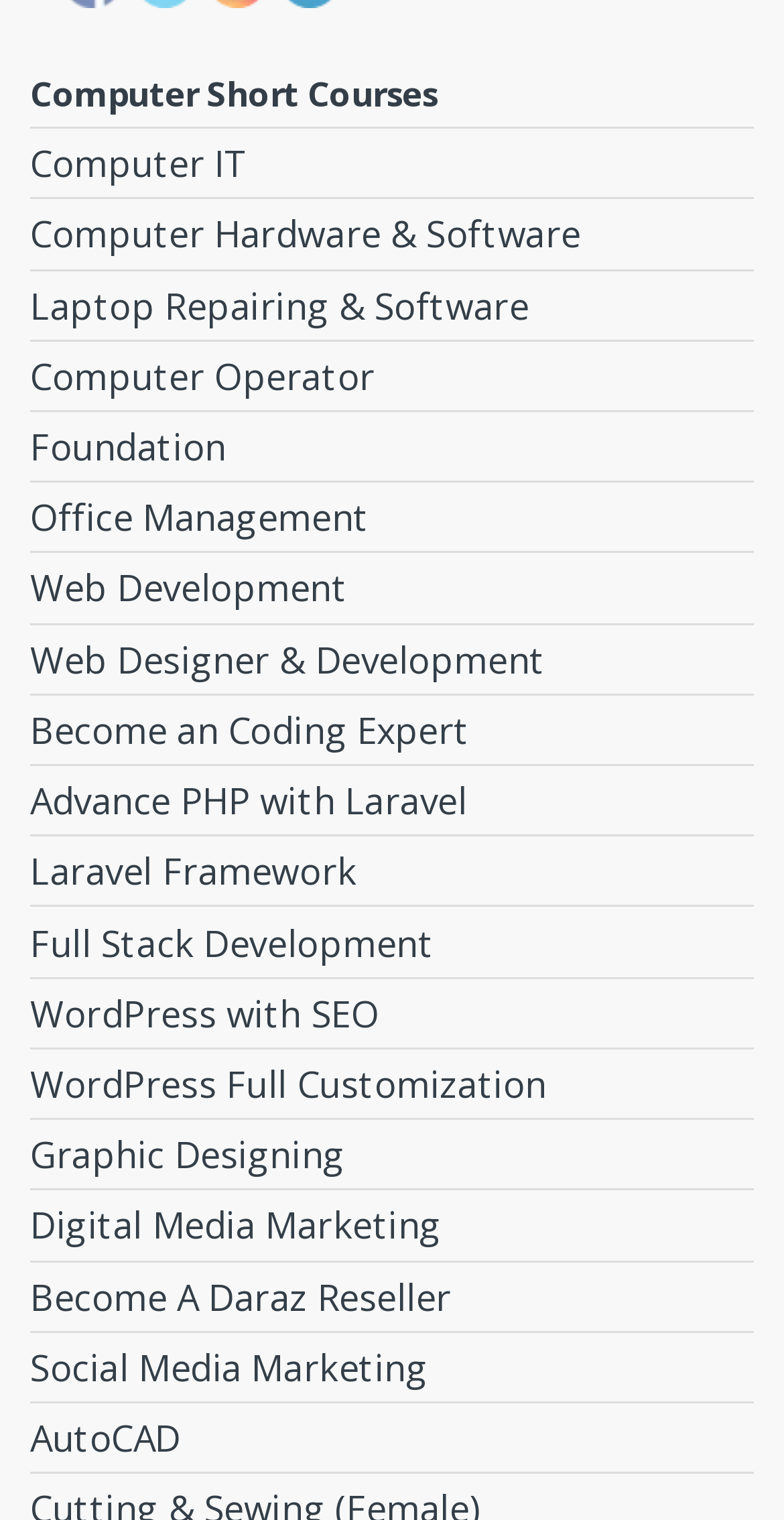How many courses are related to computer hardware?
Based on the image, please offer an in-depth response to the question.

There are two courses related to computer hardware: 'Computer Hardware & Software' and 'Laptop Repairing & Software'. These courses are listed as link elements on the webpage with bounding box coordinates of [0.038, 0.13, 0.962, 0.177] and [0.038, 0.177, 0.962, 0.223] respectively.